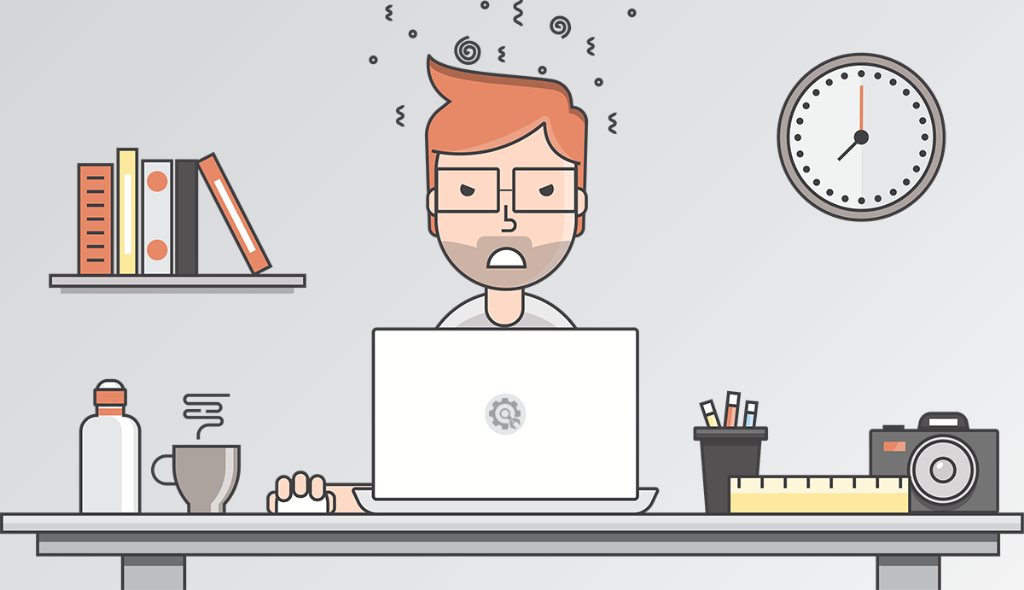What is the designer's emotional state?
Respond to the question with a single word or phrase according to the image.

Frustrated